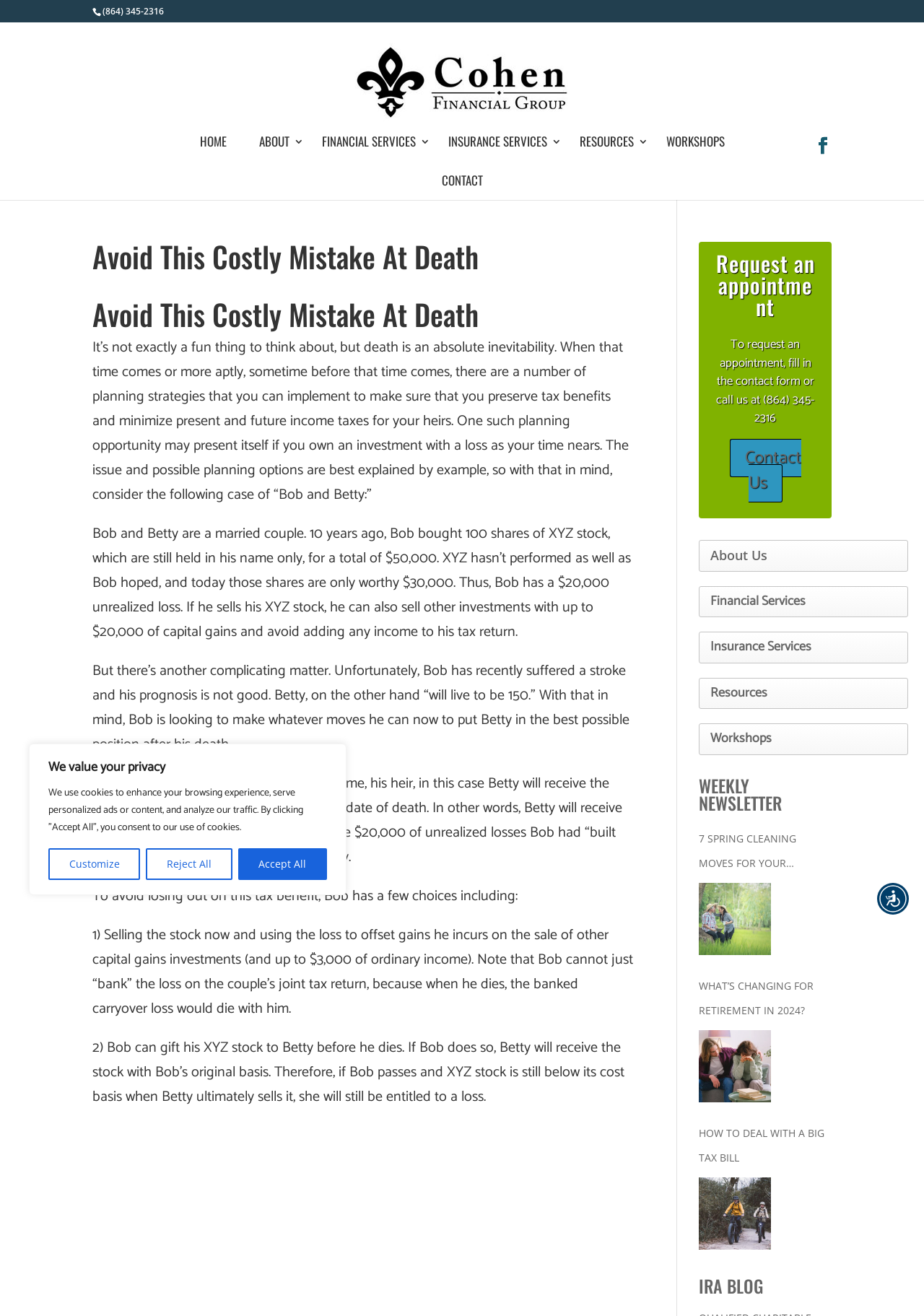What is the topic of the article?
Give a detailed response to the question by analyzing the screenshot.

I read the article and found that it discusses tax planning strategies, specifically about how to avoid losing tax benefits when someone dies, so the topic of the article is tax planning.